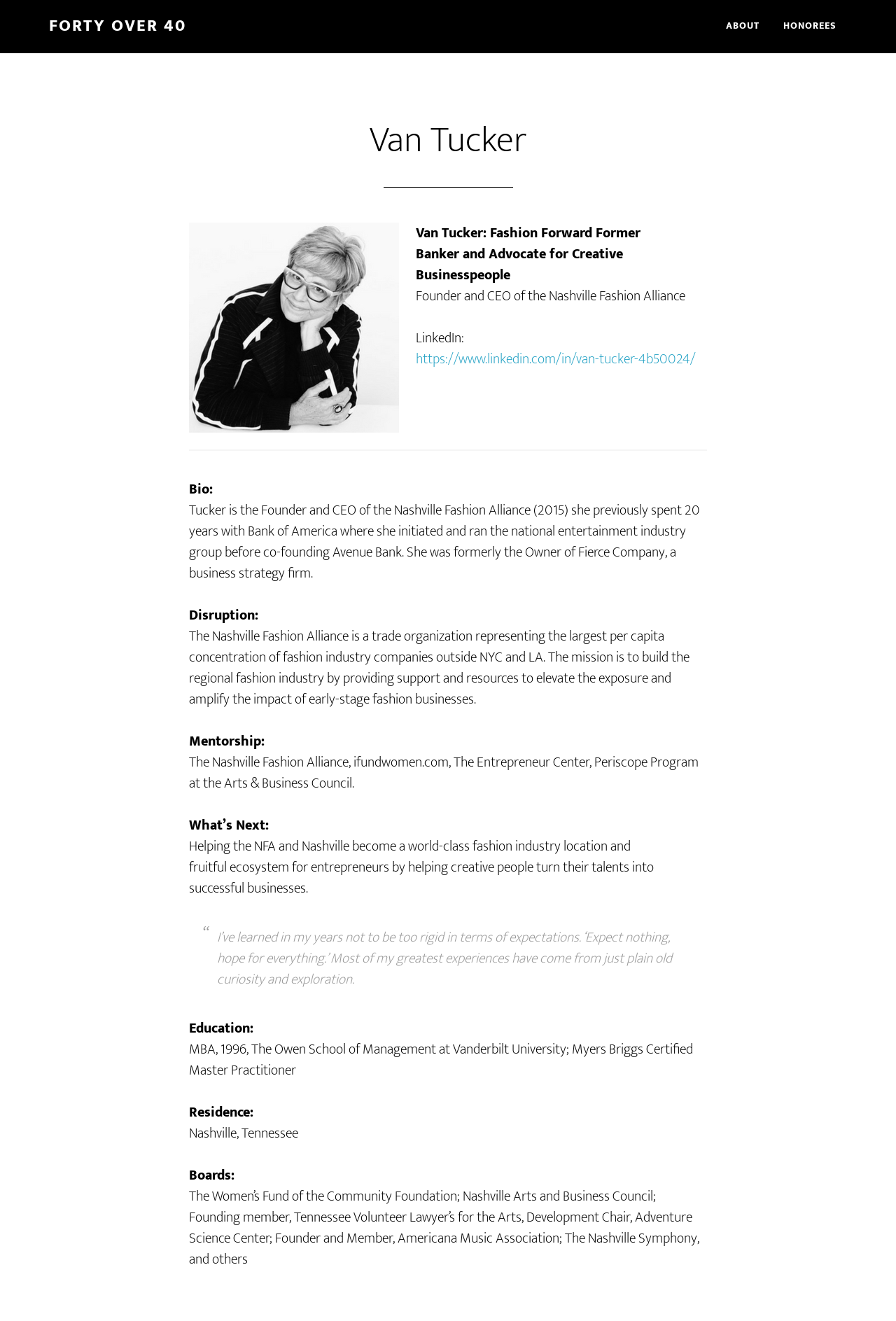Given the description of the UI element: "Forty Over 40", predict the bounding box coordinates in the form of [left, top, right, bottom], with each value being a float between 0 and 1.

[0.055, 0.009, 0.208, 0.03]